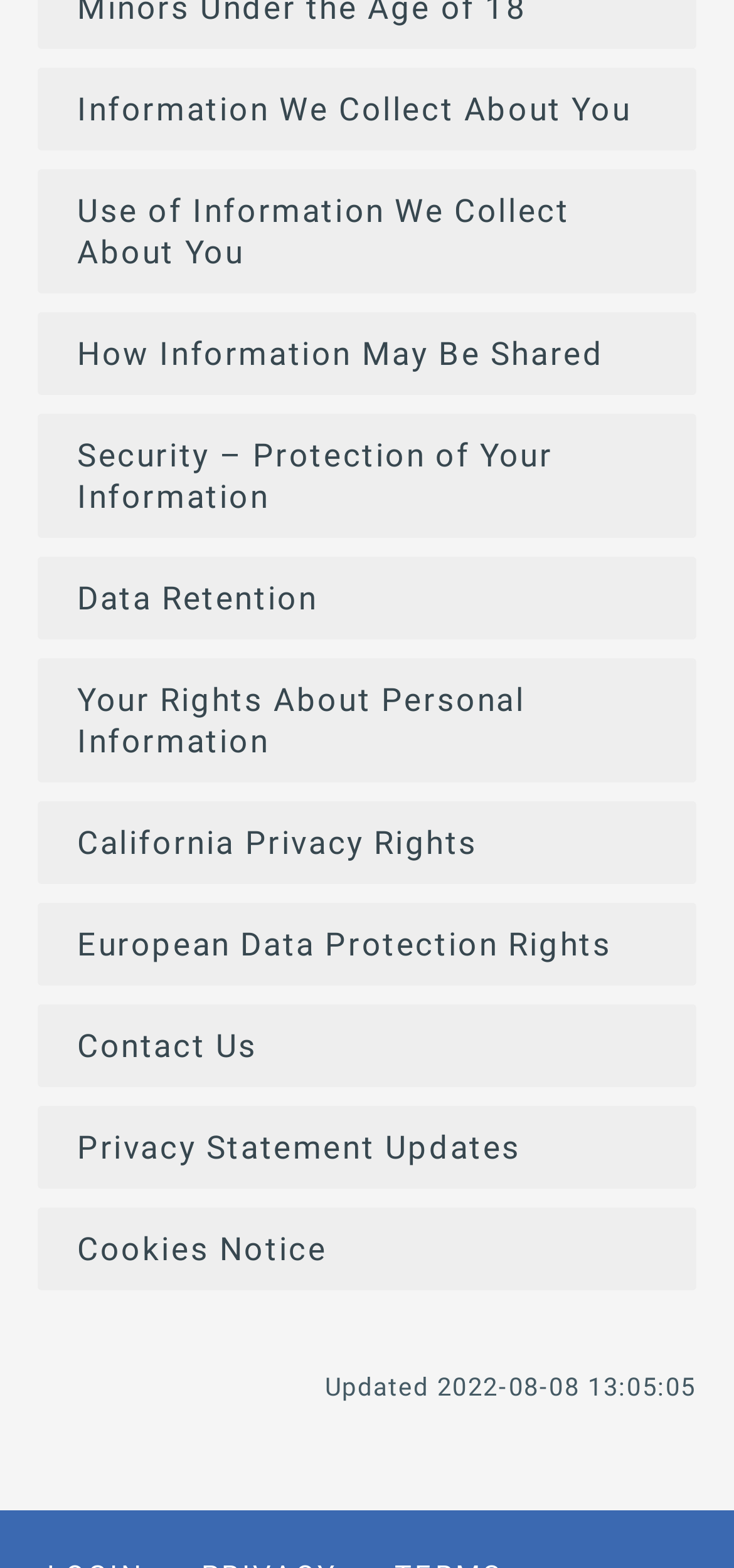Locate the bounding box coordinates of the element that should be clicked to fulfill the instruction: "Read the cookies notice".

[0.051, 0.77, 0.949, 0.823]